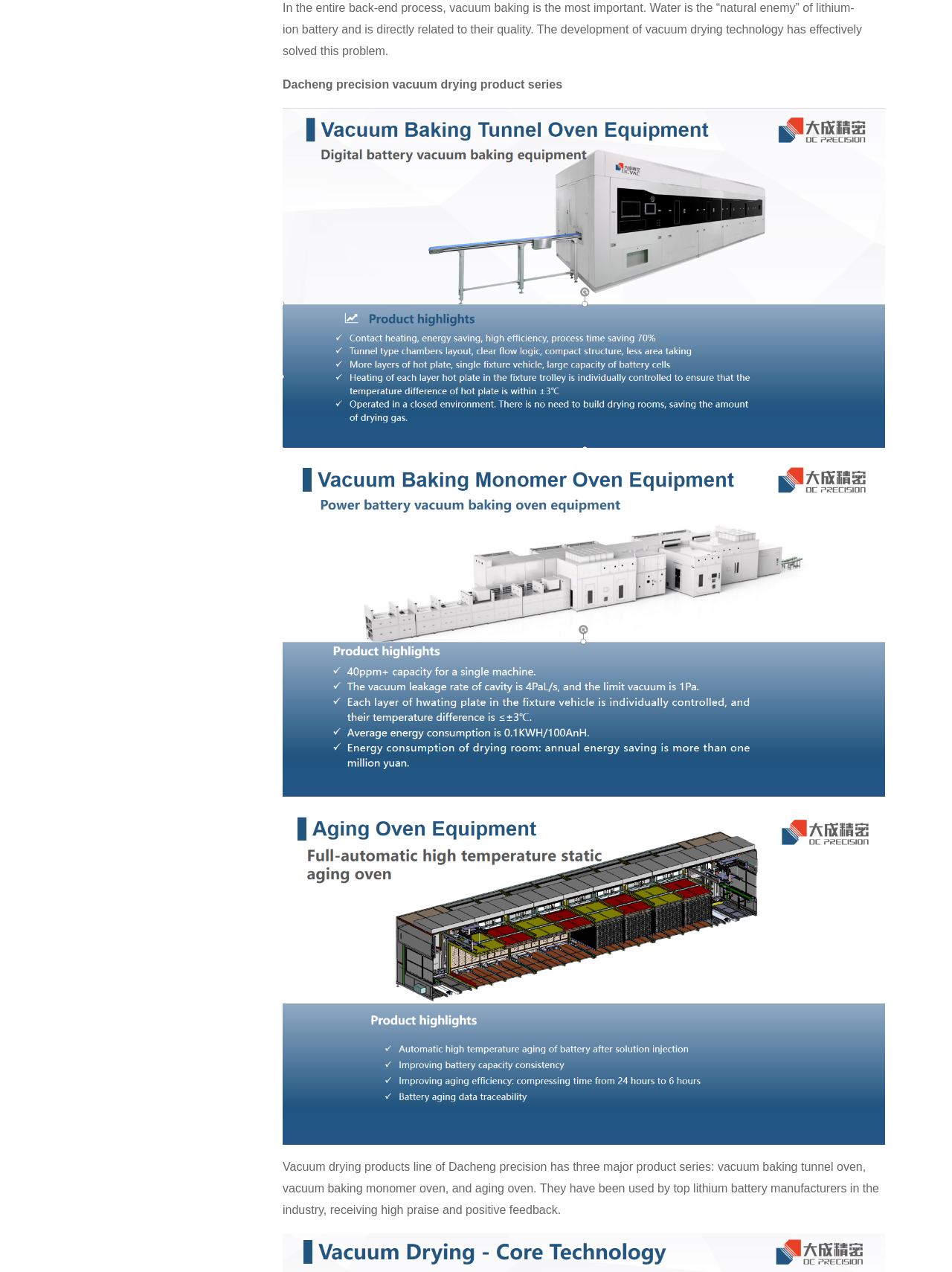What type of oven is used for aging?
Look at the image and respond with a one-word or short phrase answer.

Aging oven